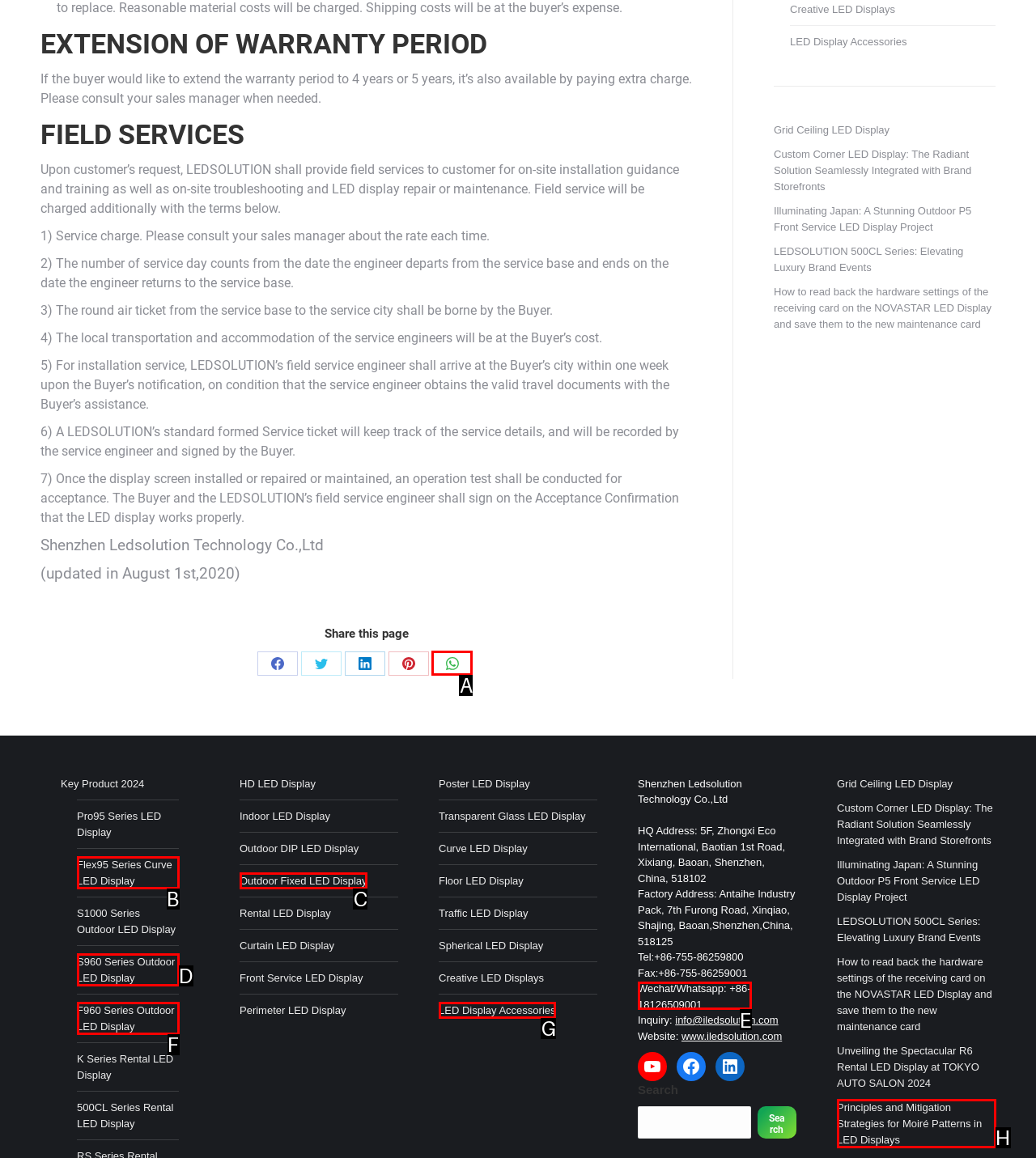Choose the letter of the option that needs to be clicked to perform the task: Contact through Wechat/Whatsapp. Answer with the letter.

E